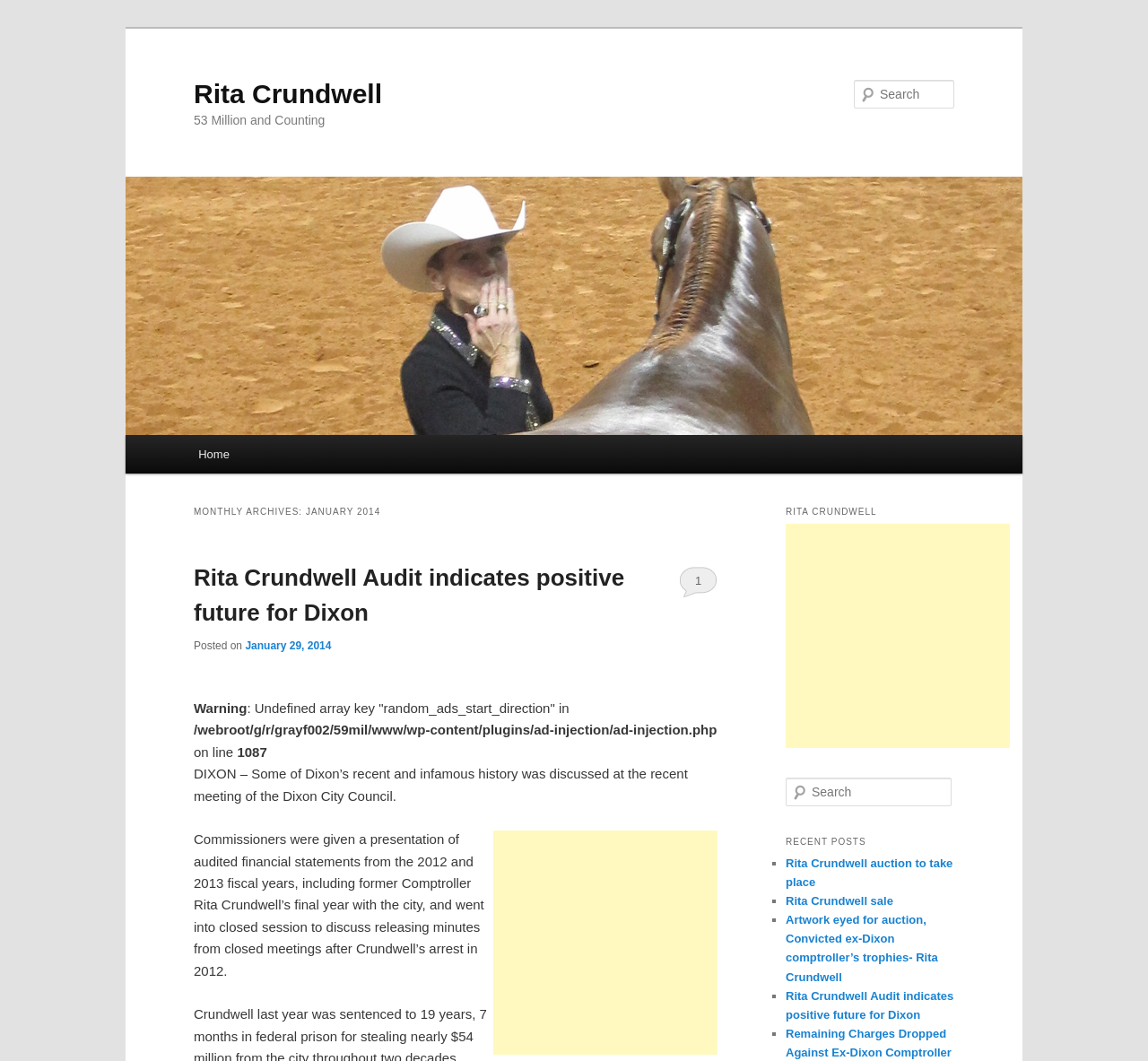Identify the bounding box of the HTML element described here: "Rita Crundwell". Provide the coordinates as four float numbers between 0 and 1: [left, top, right, bottom].

[0.169, 0.074, 0.333, 0.102]